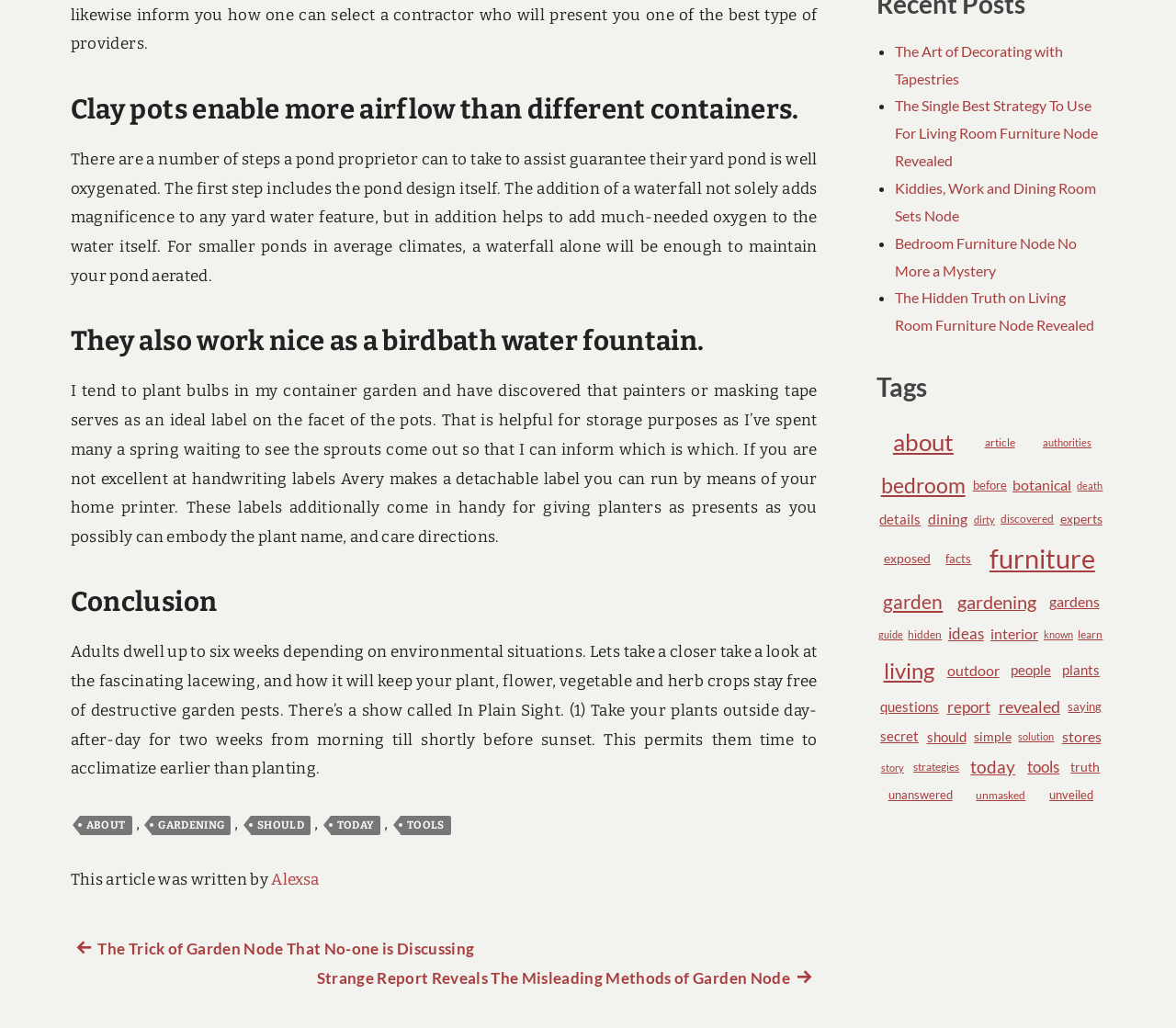Provide a brief response to the question using a single word or phrase: 
How long do adults of a certain species live?

Up to six weeks